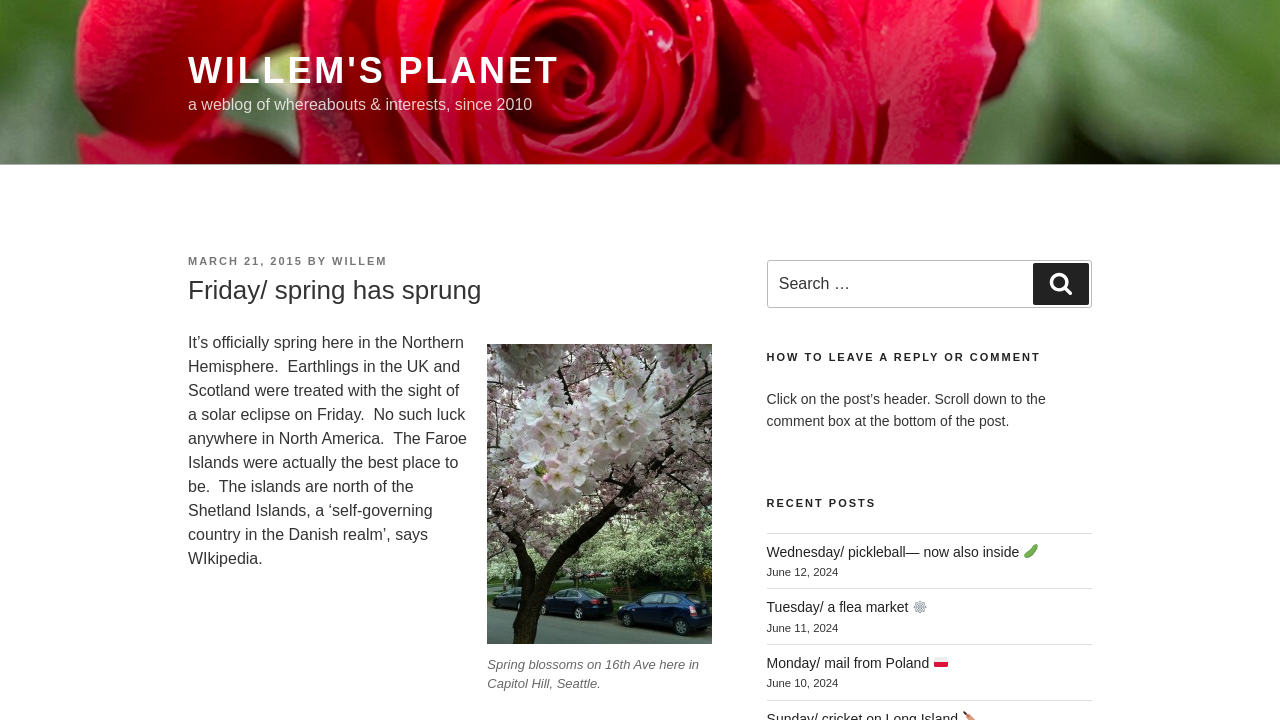Determine the bounding box coordinates (top-left x, top-left y, bottom-right x, bottom-right y) of the UI element described in the following text: Willem

[0.259, 0.354, 0.303, 0.371]